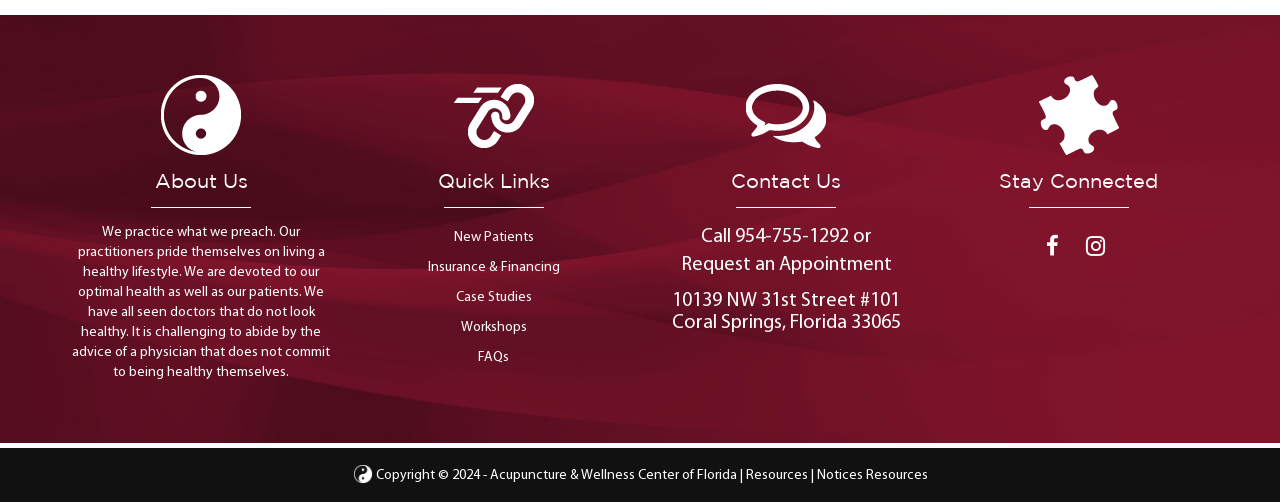How many images are on this webpage?
Please provide a single word or phrase in response based on the screenshot.

4